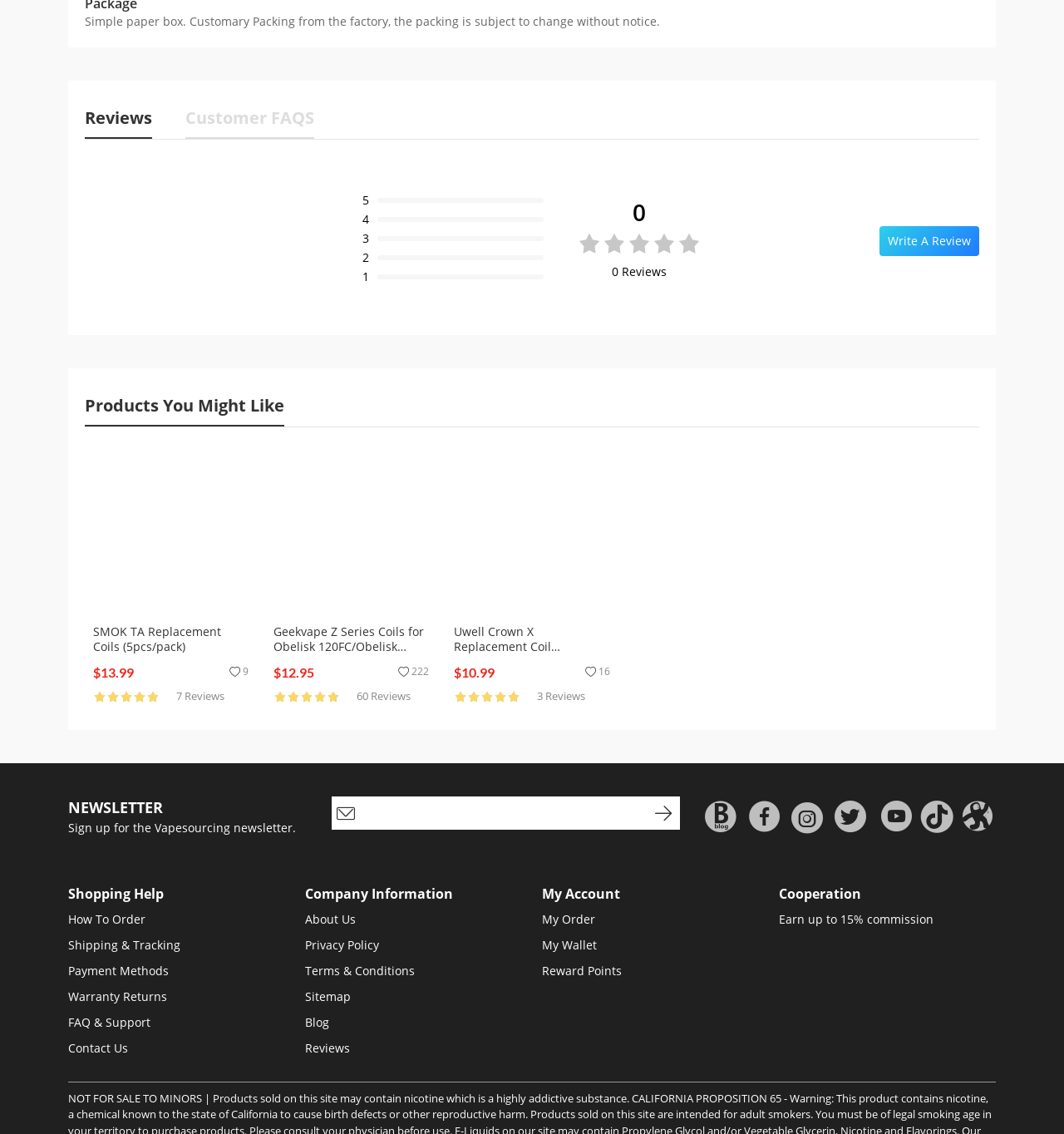Pinpoint the bounding box coordinates of the clickable element needed to complete the instruction: "Check customer FAQs". The coordinates should be provided as four float numbers between 0 and 1: [left, top, right, bottom].

[0.174, 0.086, 0.295, 0.123]